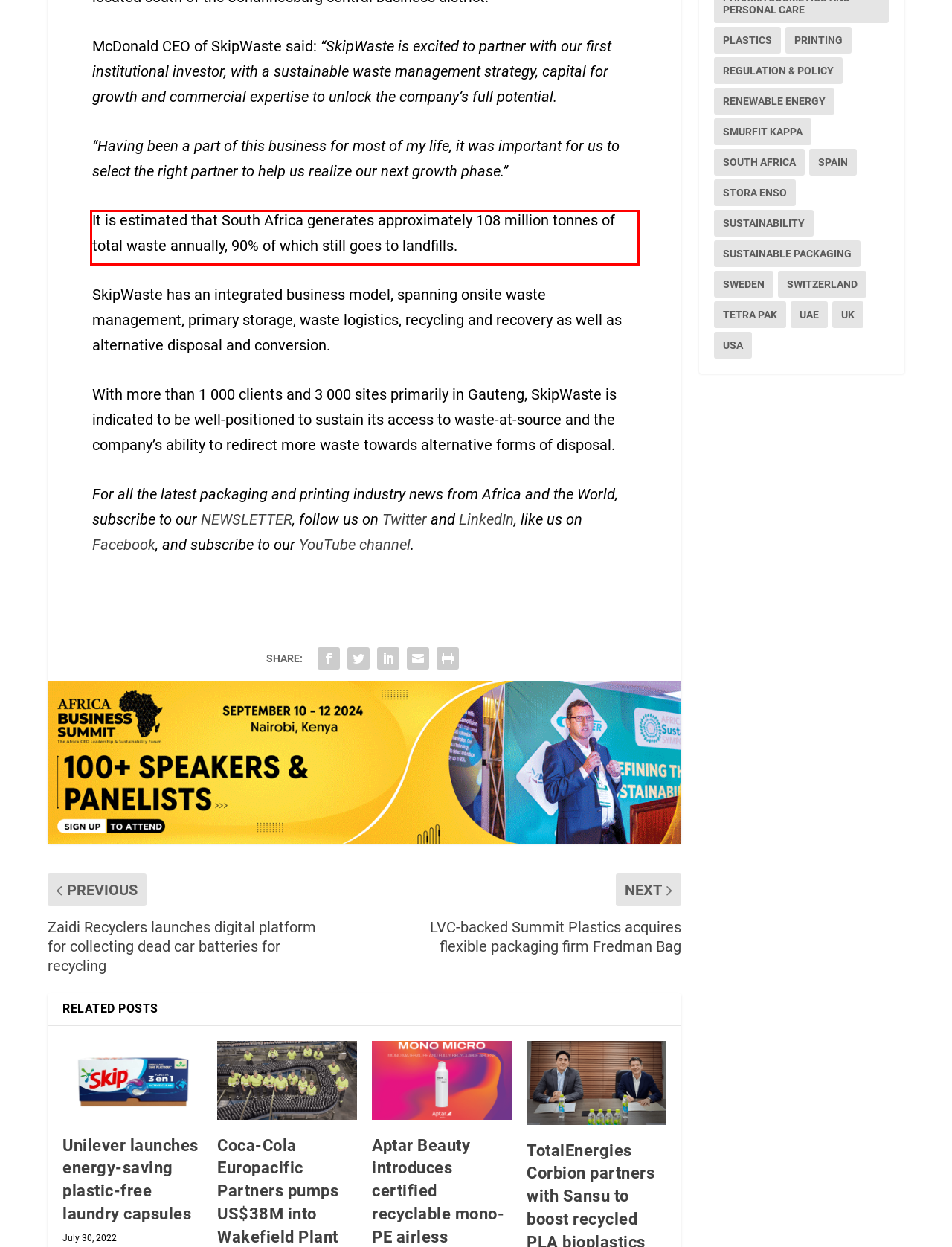Using the provided webpage screenshot, recognize the text content in the area marked by the red bounding box.

It is estimated that South Africa generates approximately 108 million tonnes of total waste annually, 90% of which still goes to landfills.